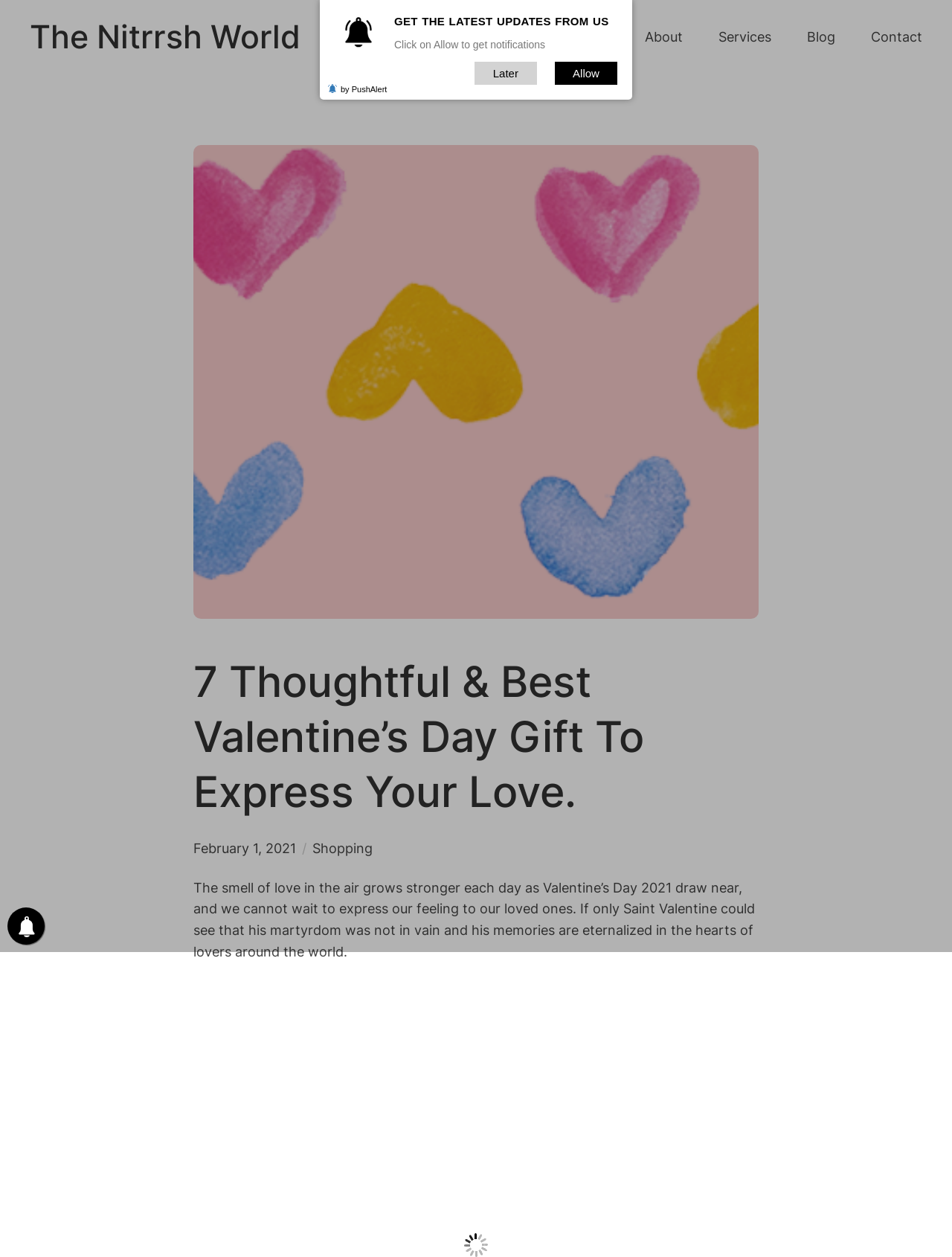Analyze the image and deliver a detailed answer to the question: How many links are in the navigation menu?

I counted the links in the navigation menu, which are 'Home', 'About', 'Services', 'Blog', and 'Contact', and found that there are 5 links in total.